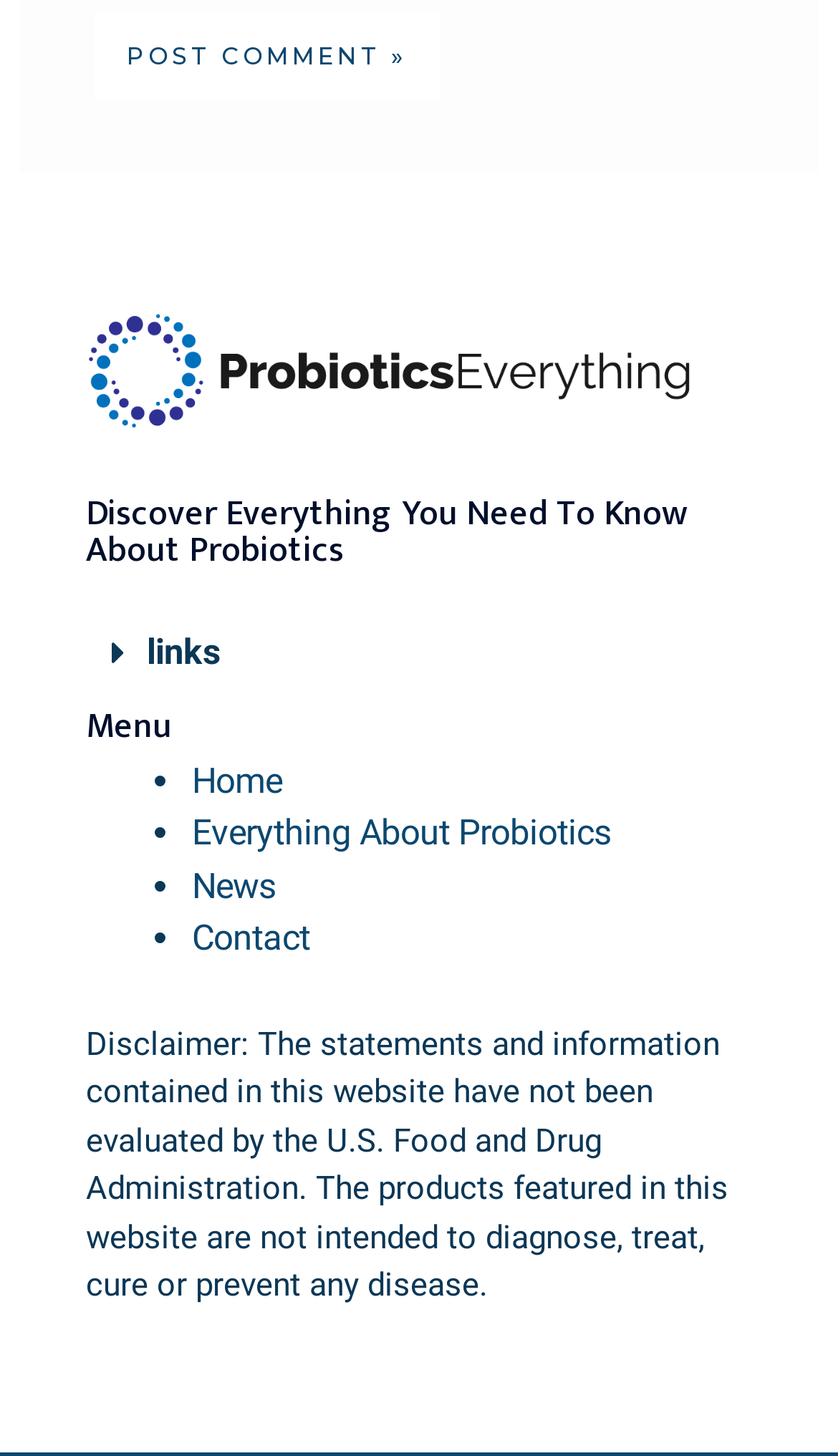Respond with a single word or short phrase to the following question: 
What type of content is featured on the webpage?

Informational